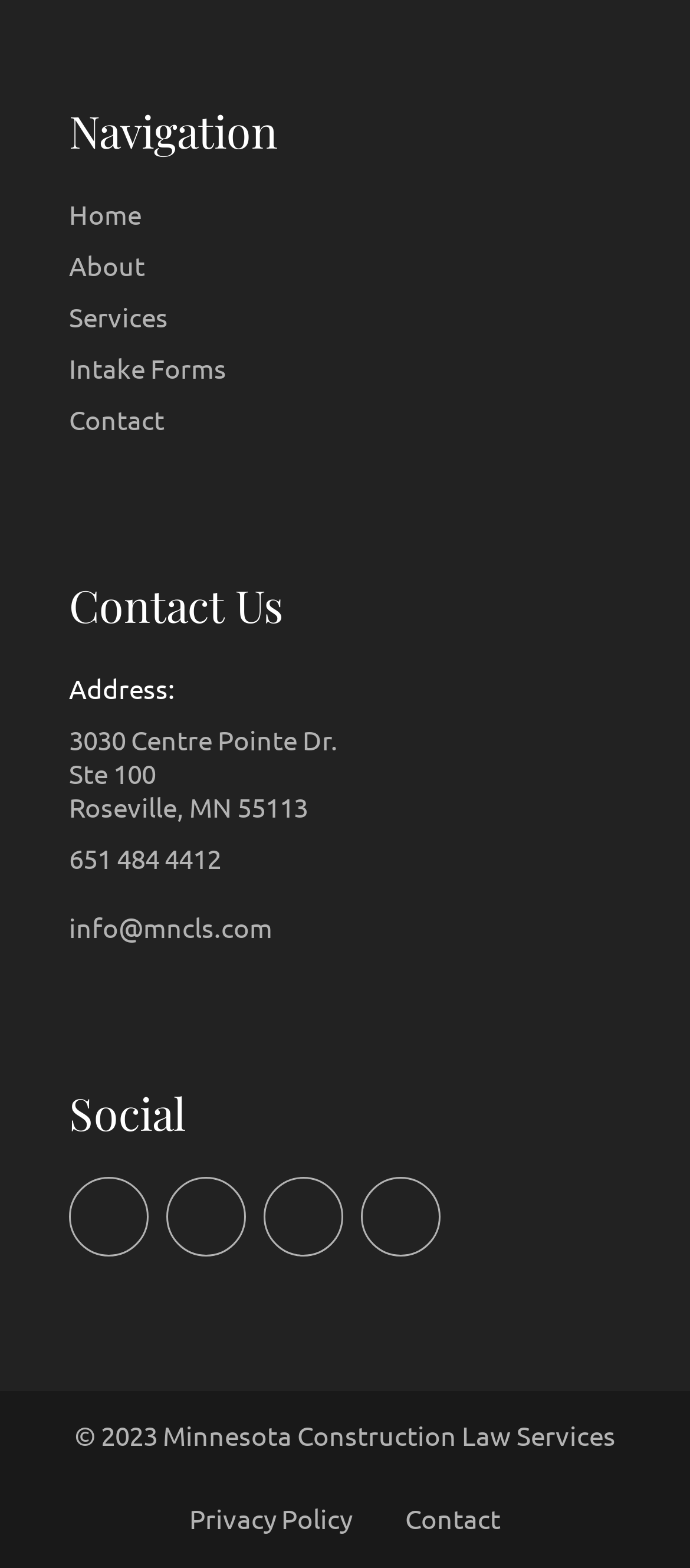Please locate the bounding box coordinates of the region I need to click to follow this instruction: "View address".

[0.1, 0.46, 0.49, 0.482]